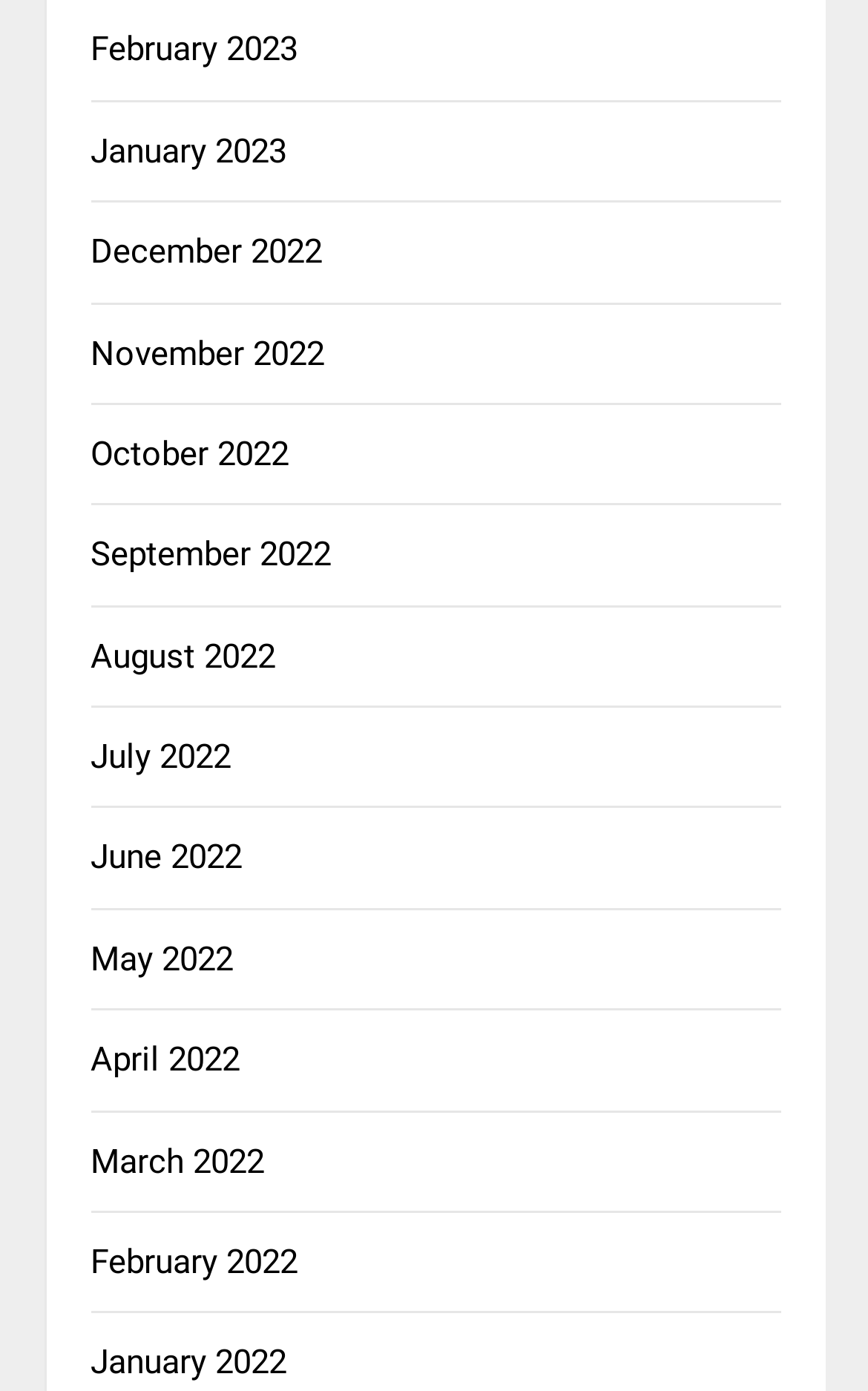How many months are listed?
Respond with a short answer, either a single word or a phrase, based on the image.

12